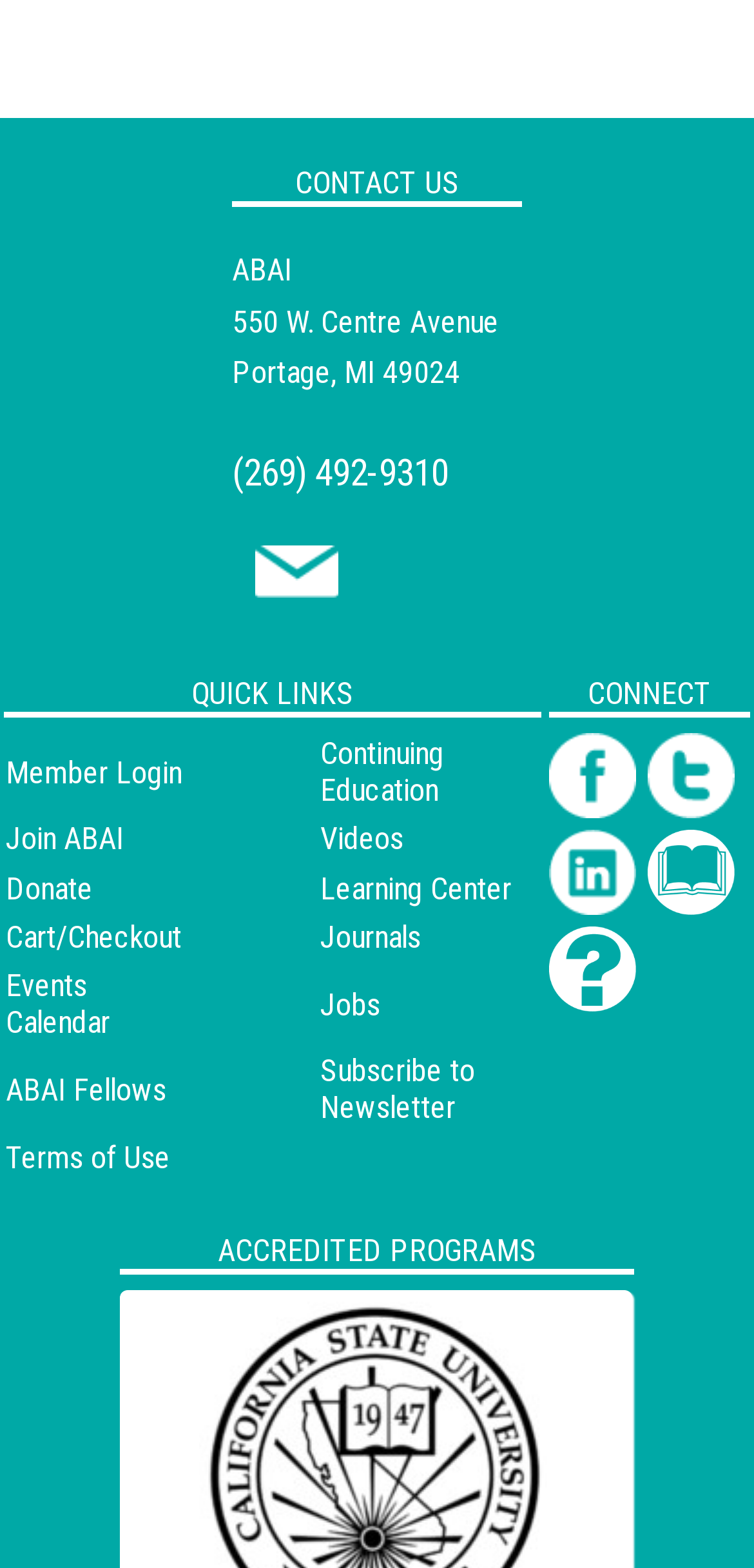Please predict the bounding box coordinates (top-left x, top-left y, bottom-right x, bottom-right y) for the UI element in the screenshot that fits the description: Terms of Use

[0.008, 0.726, 0.226, 0.75]